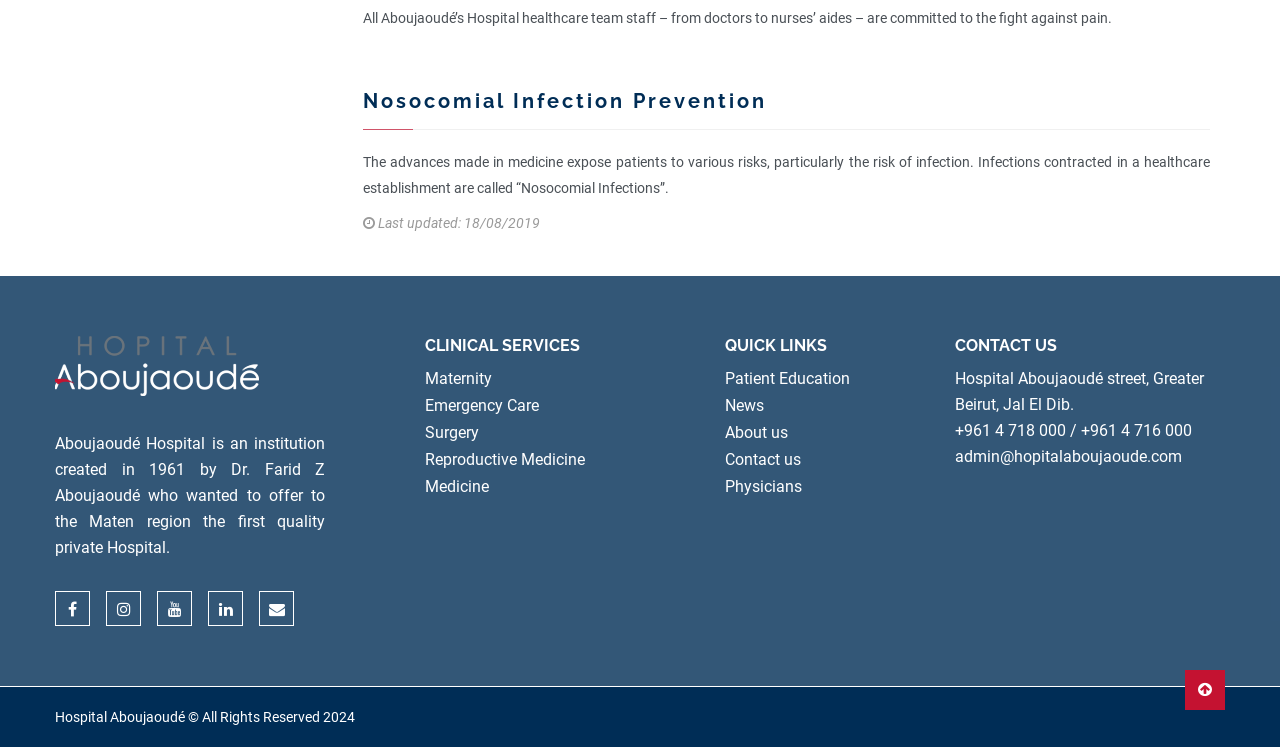Predict the bounding box for the UI component with the following description: "Emergency Care".

[0.332, 0.53, 0.421, 0.557]